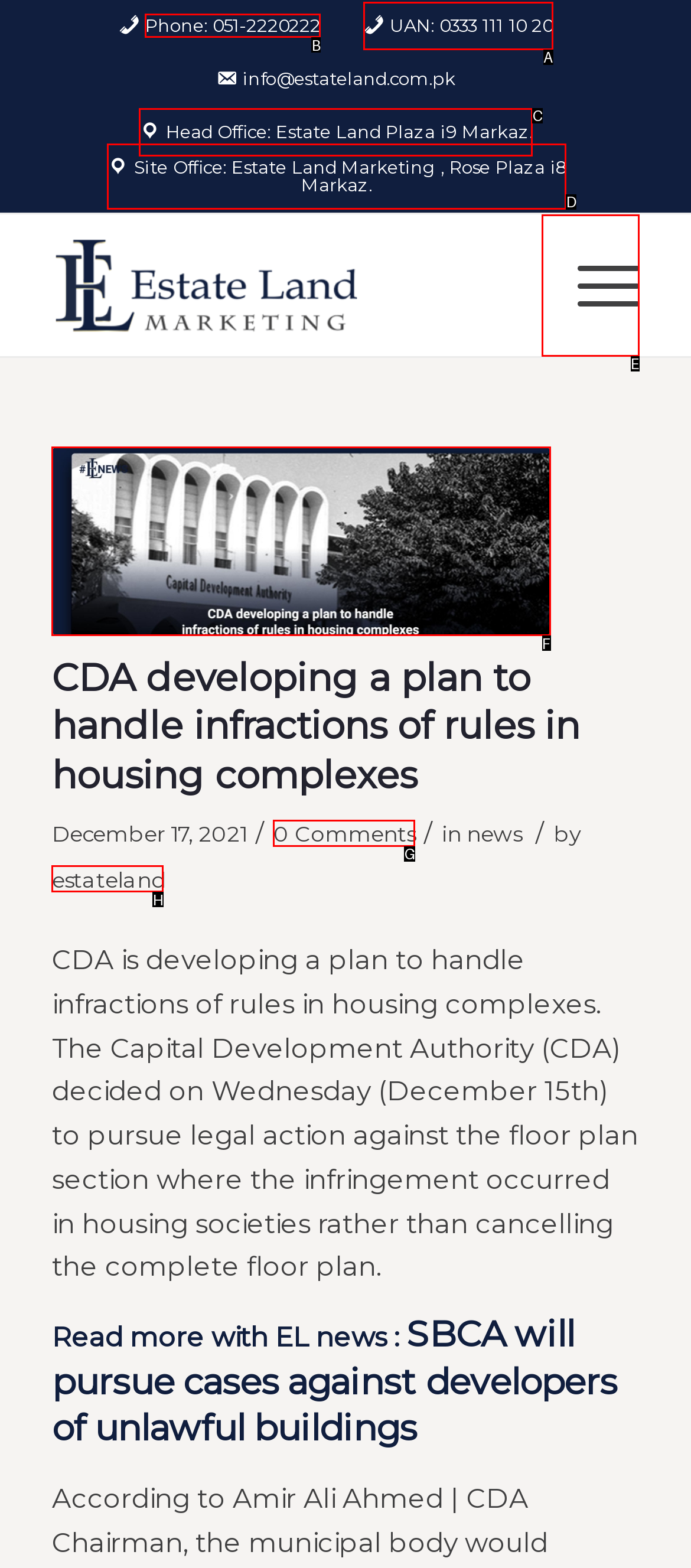Which lettered option should I select to achieve the task: Call the phone number according to the highlighted elements in the screenshot?

B